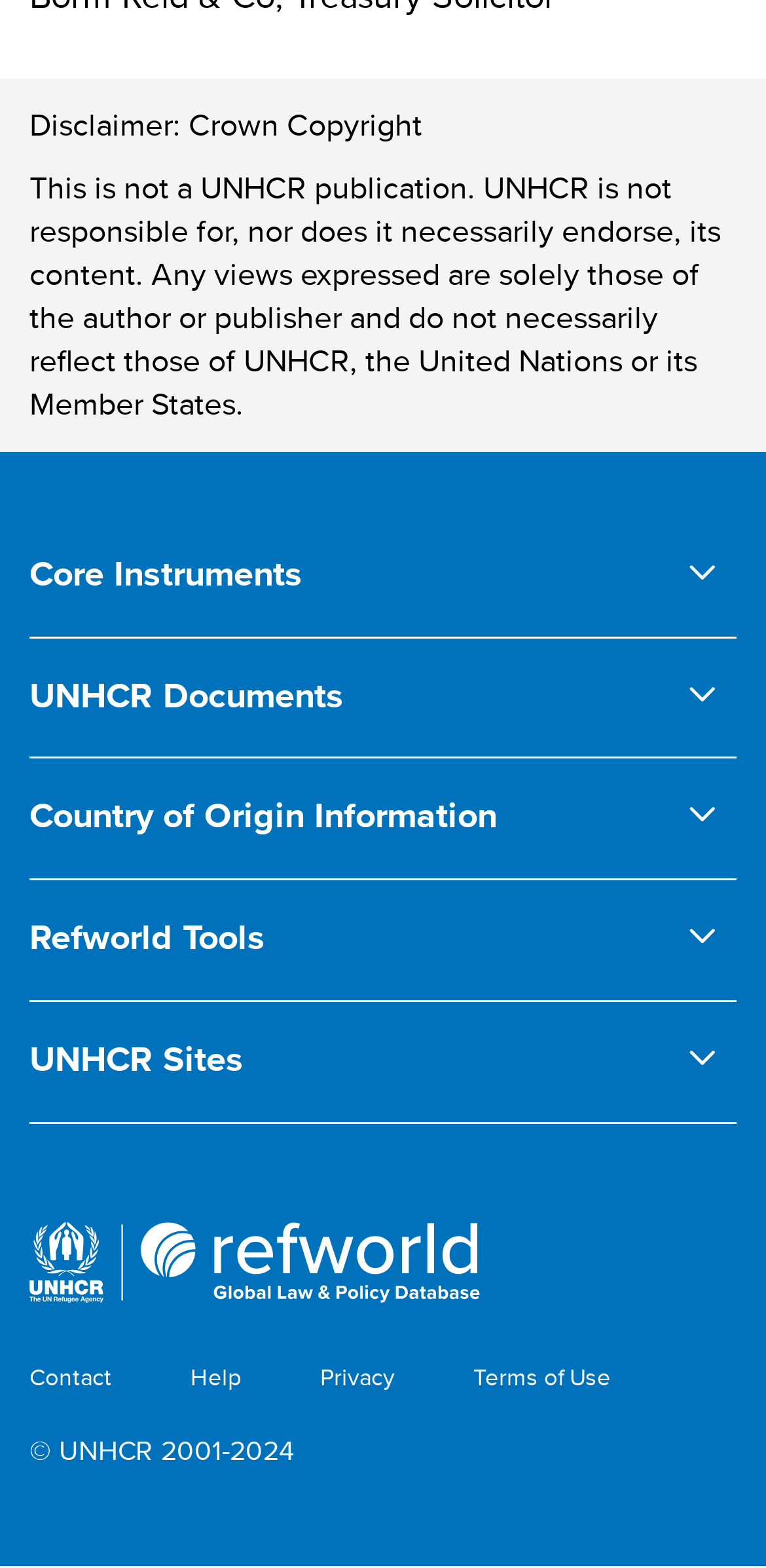Please determine the bounding box coordinates of the element to click in order to execute the following instruction: "Click on the Contact link". The coordinates should be four float numbers between 0 and 1, specified as [left, top, right, bottom].

[0.038, 0.868, 0.249, 0.889]